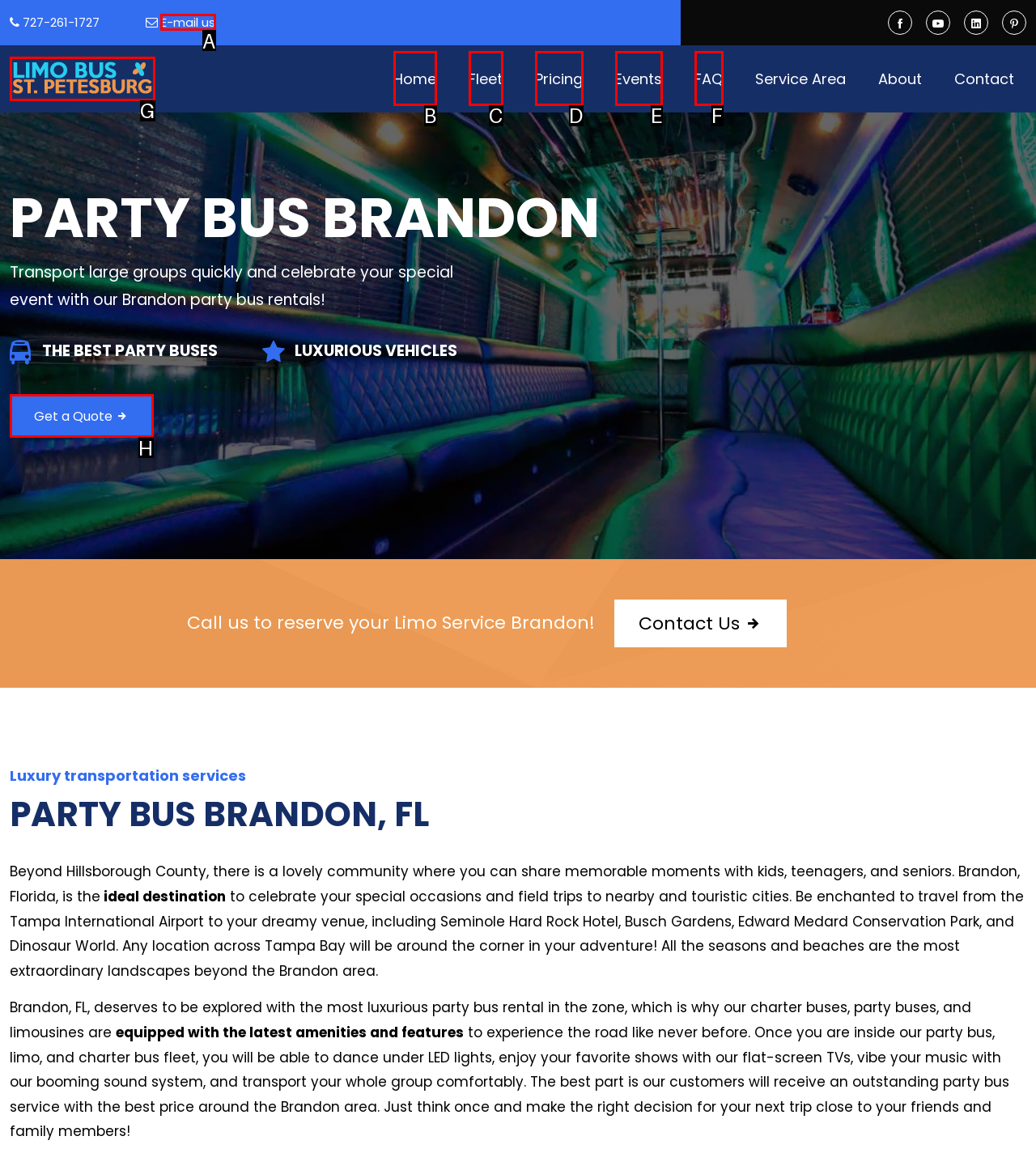Determine the appropriate lettered choice for the task: Send an email. Reply with the correct letter.

A